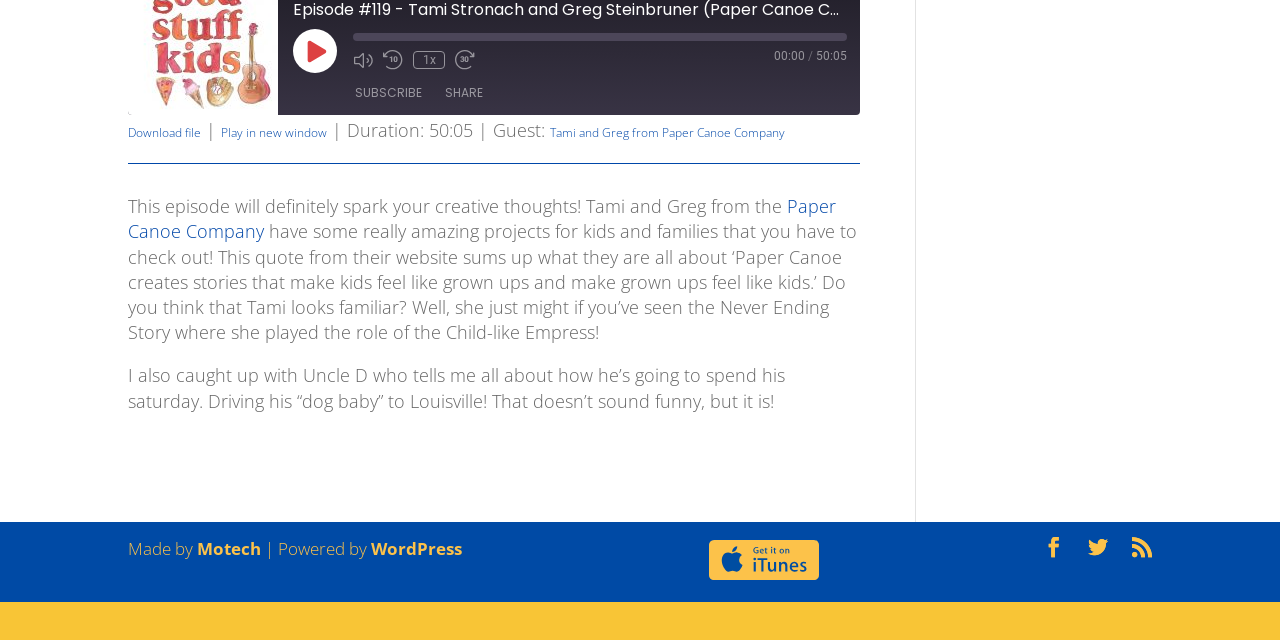Identify the coordinates of the bounding box for the element described below: "title="Share on Facebook"". Return the coordinates as four float numbers between 0 and 1: [left, top, right, bottom].

[0.176, 0.22, 0.199, 0.267]